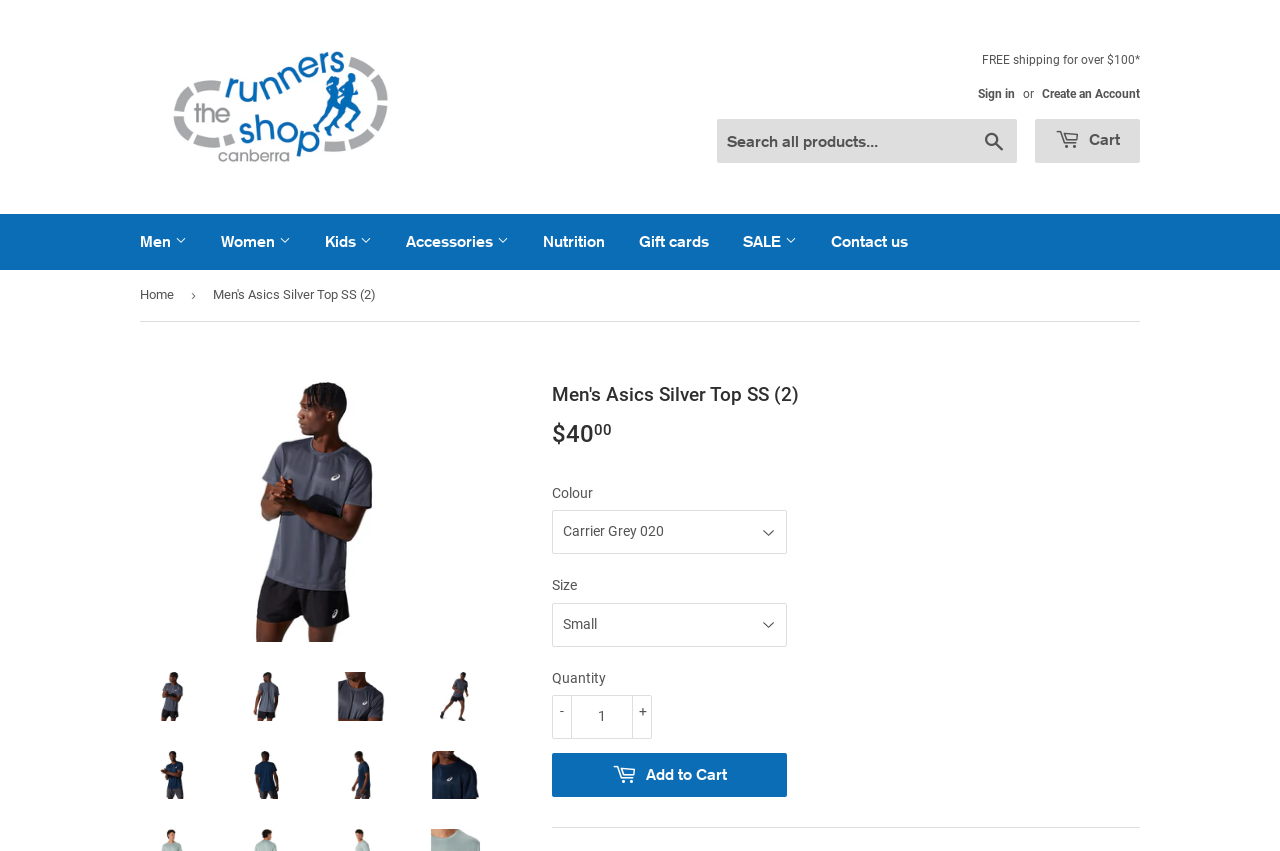Specify the bounding box coordinates of the element's area that should be clicked to execute the given instruction: "Add to Cart". The coordinates should be four float numbers between 0 and 1, i.e., [left, top, right, bottom].

[0.431, 0.885, 0.615, 0.937]